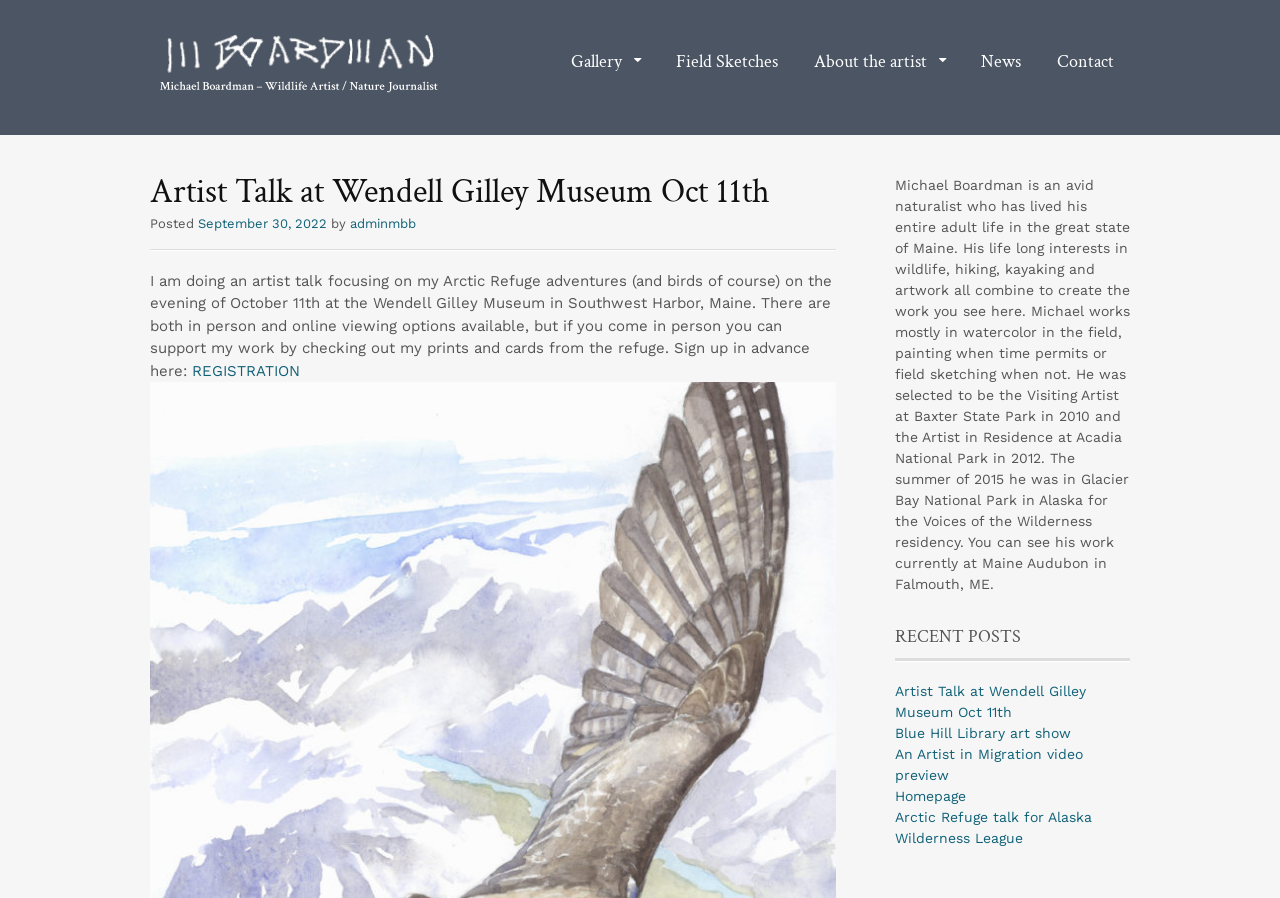Locate the bounding box coordinates of the area where you should click to accomplish the instruction: "View the gallery".

[0.437, 0.048, 0.509, 0.089]